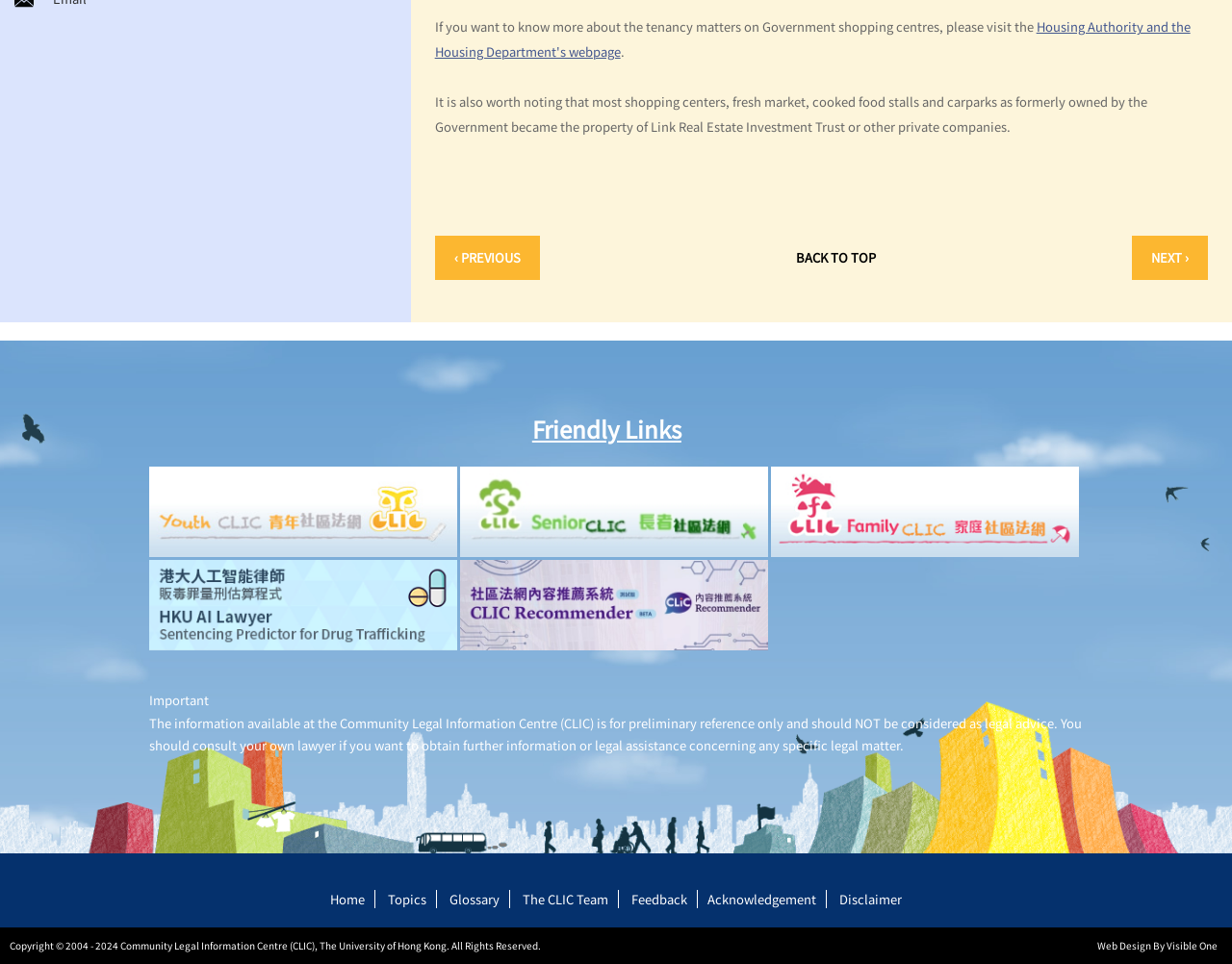Find the bounding box of the UI element described as: "next ›下一頁 › 下一页 ›". The bounding box coordinates should be given as four float values between 0 and 1, i.e., [left, top, right, bottom].

[0.919, 0.245, 0.98, 0.291]